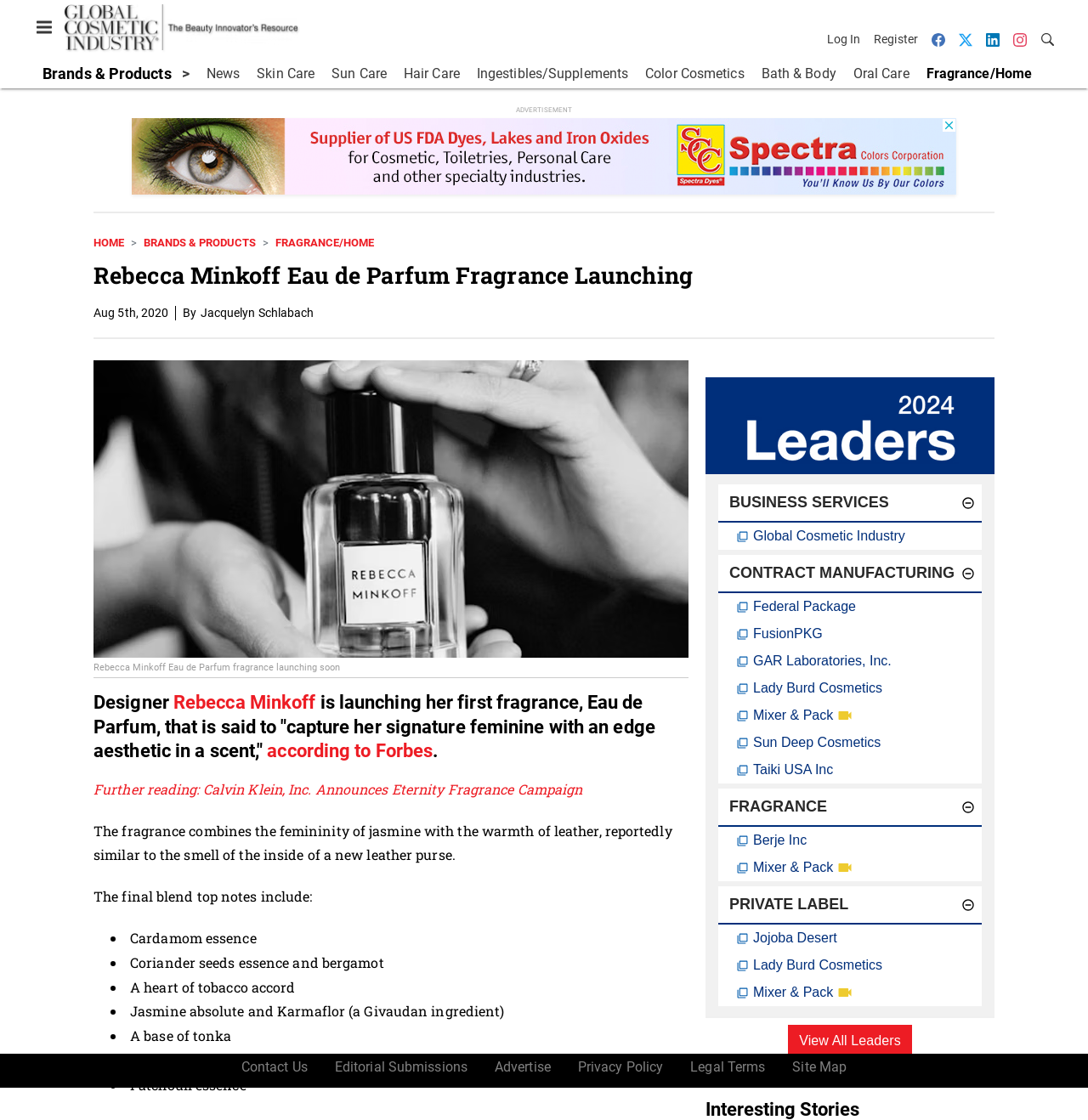Please locate the bounding box coordinates of the region I need to click to follow this instruction: "Learn about Taiki USA's beauty tools".

[0.136, 0.011, 0.379, 0.056]